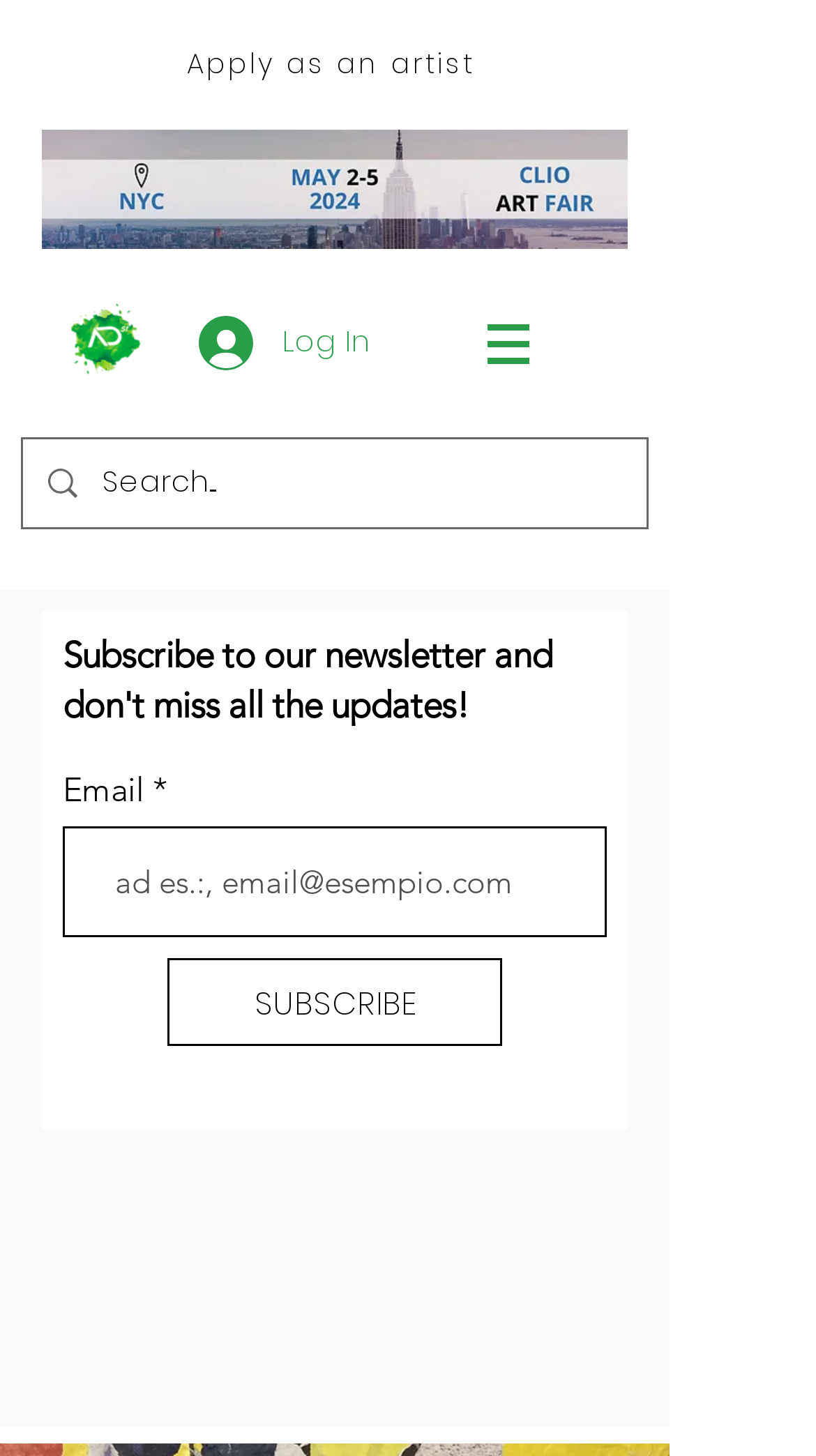What is the purpose of the search box?
Using the visual information, respond with a single word or phrase.

Search the website